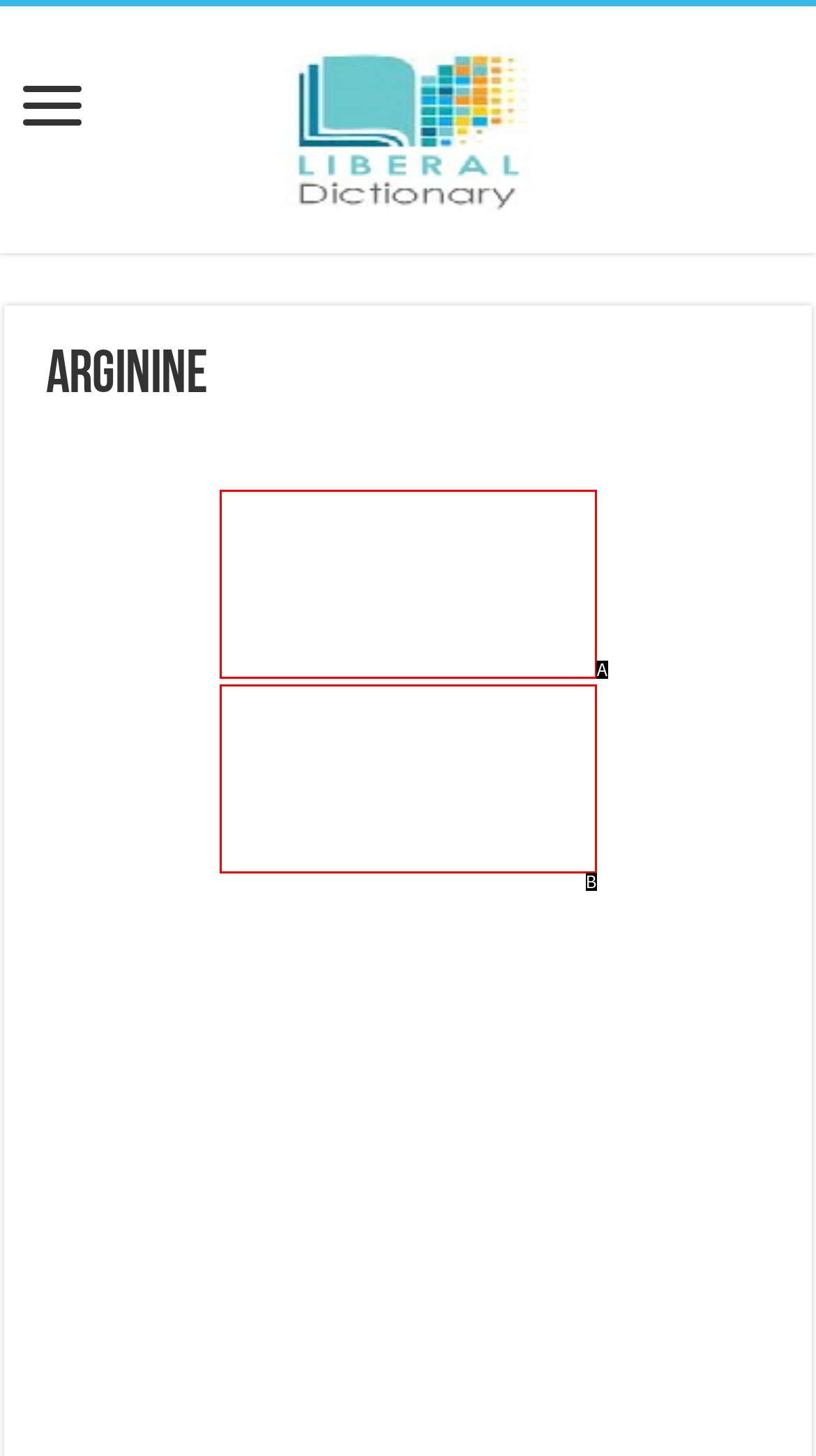Based on the description: aria-label="Advertisement" name="aswift_1" title="Advertisement", identify the matching lettered UI element.
Answer by indicating the letter from the choices.

A